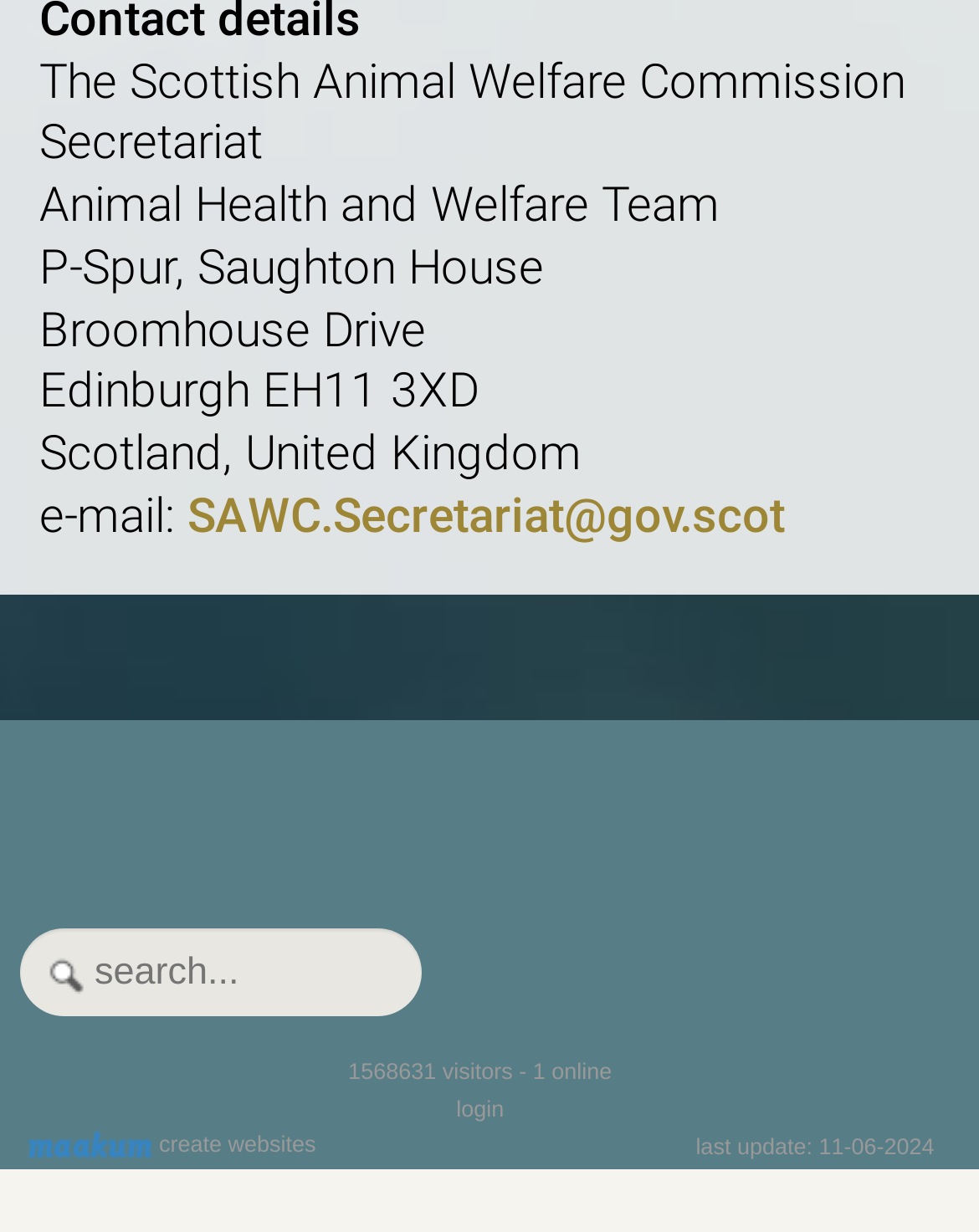Please answer the following question using a single word or phrase: 
How many visitors are currently online?

1